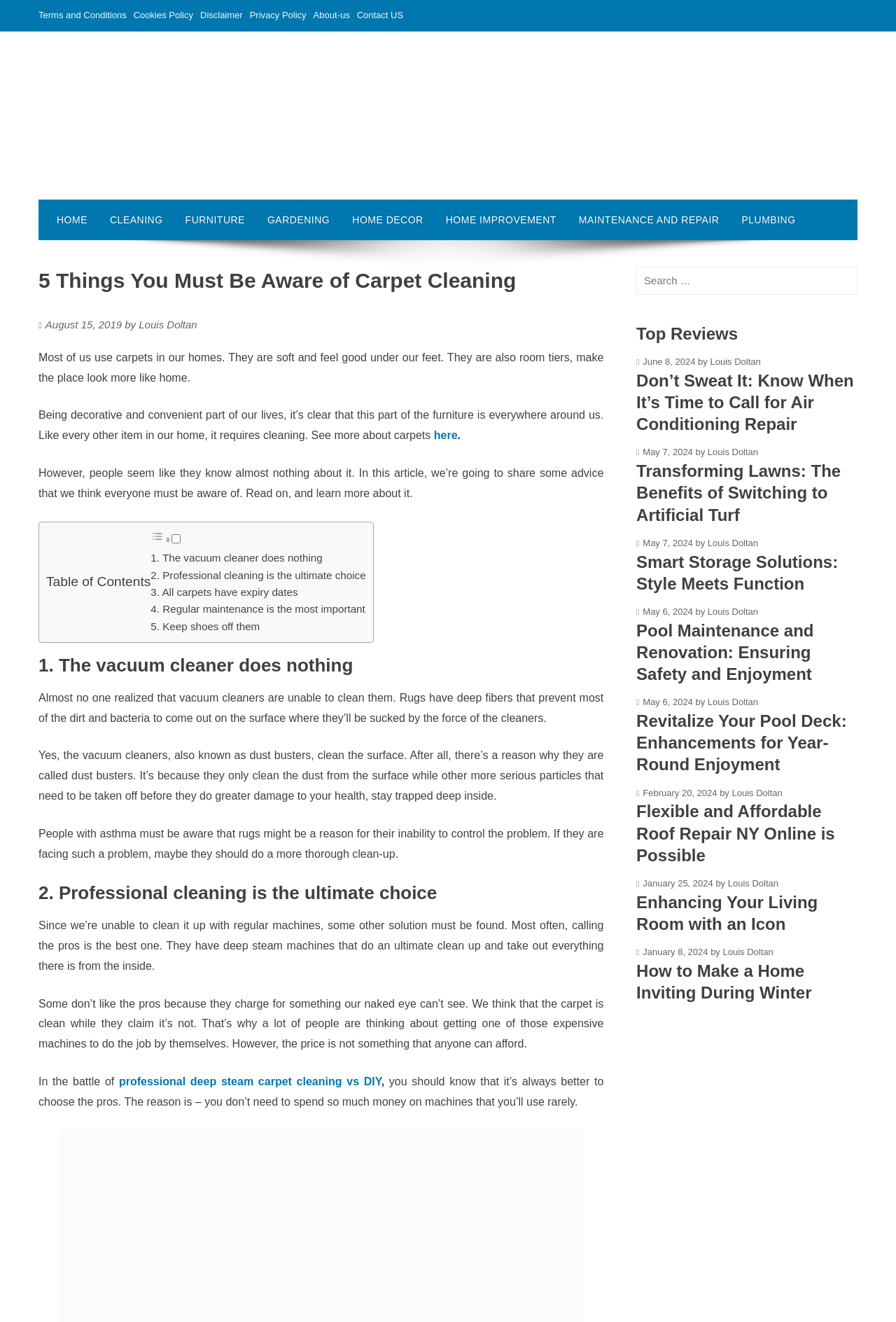Determine the bounding box coordinates of the UI element that matches the following description: "Terms and Conditions". The coordinates should be four float numbers between 0 and 1 in the format [left, top, right, bottom].

[0.043, 0.007, 0.141, 0.015]